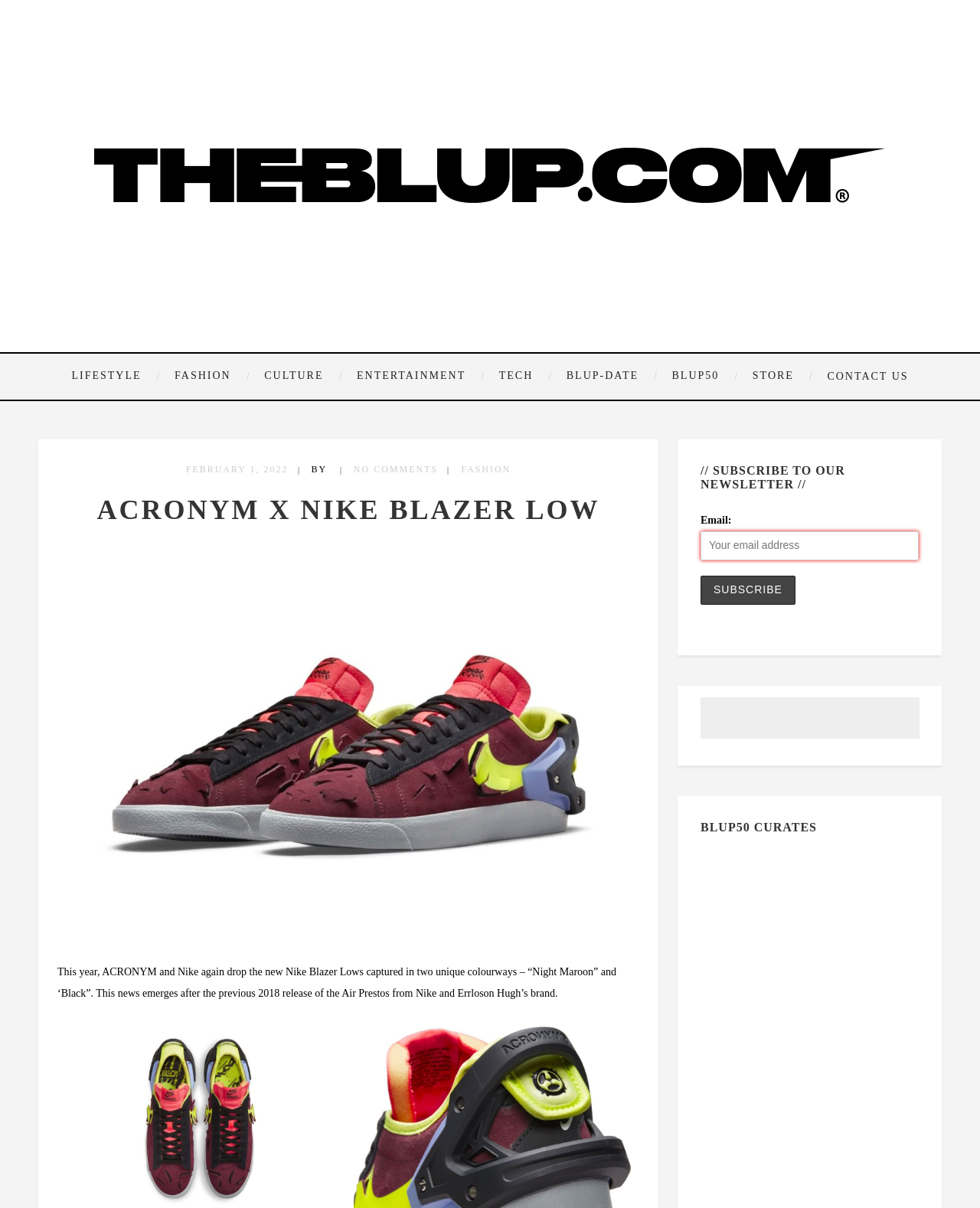Please specify the bounding box coordinates of the area that should be clicked to accomplish the following instruction: "Subscribe to the newsletter". The coordinates should consist of four float numbers between 0 and 1, i.e., [left, top, right, bottom].

[0.715, 0.477, 0.812, 0.501]